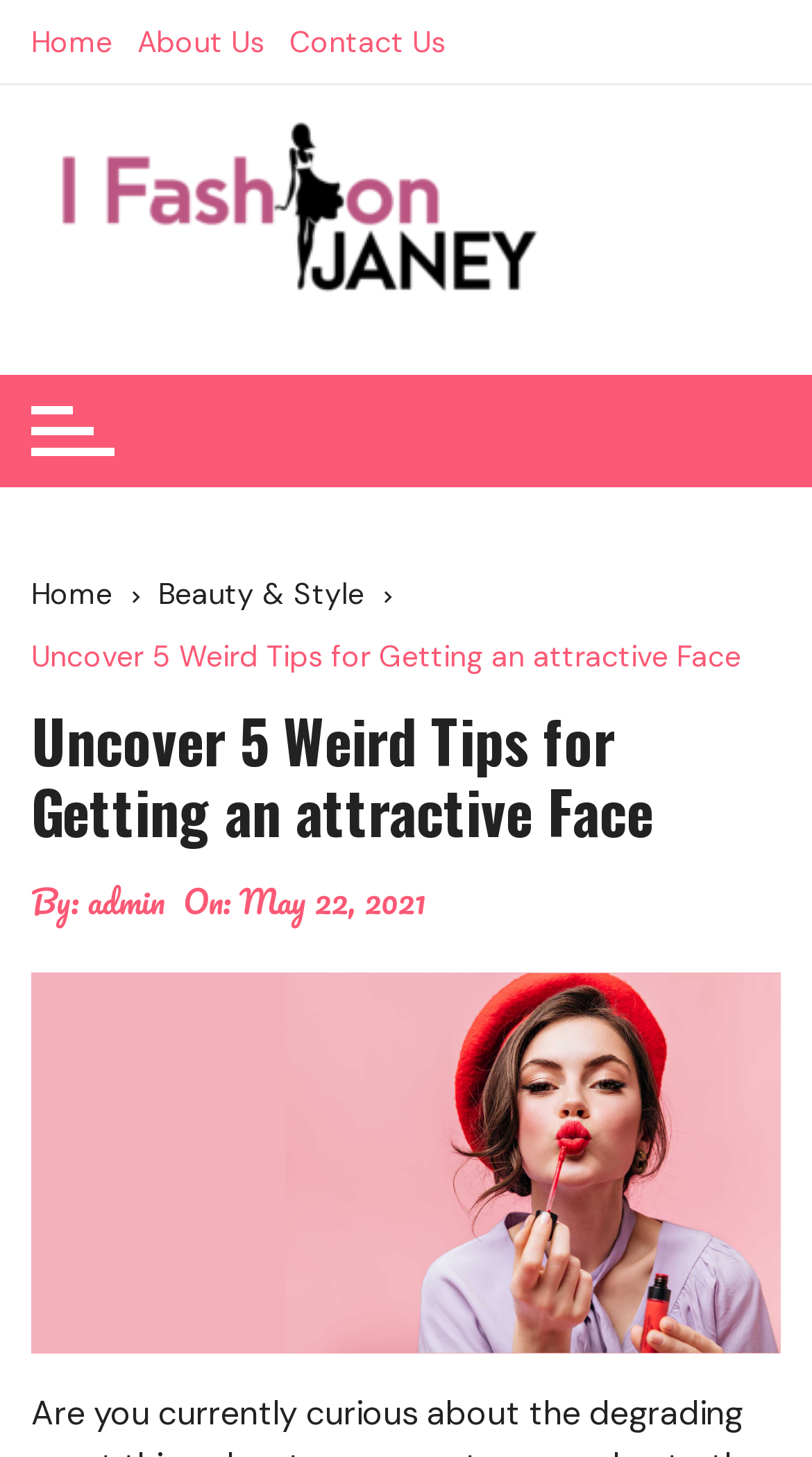Return the bounding box coordinates of the UI element that corresponds to this description: "alt="I Fashion Janey"". The coordinates must be given as four float numbers in the range of 0 and 1, [left, top, right, bottom].

[0.038, 0.127, 0.695, 0.157]